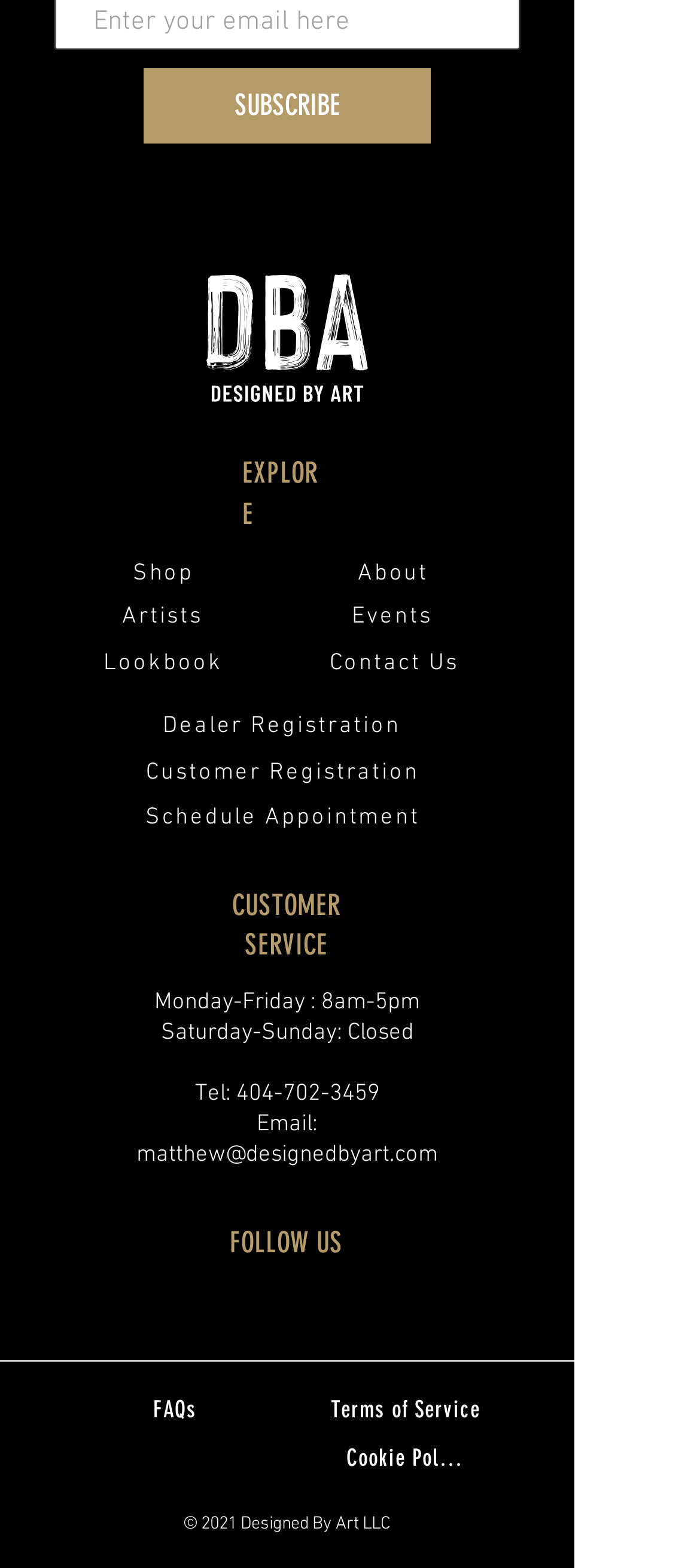Kindly provide the bounding box coordinates of the section you need to click on to fulfill the given instruction: "Contact us".

[0.459, 0.414, 0.677, 0.432]